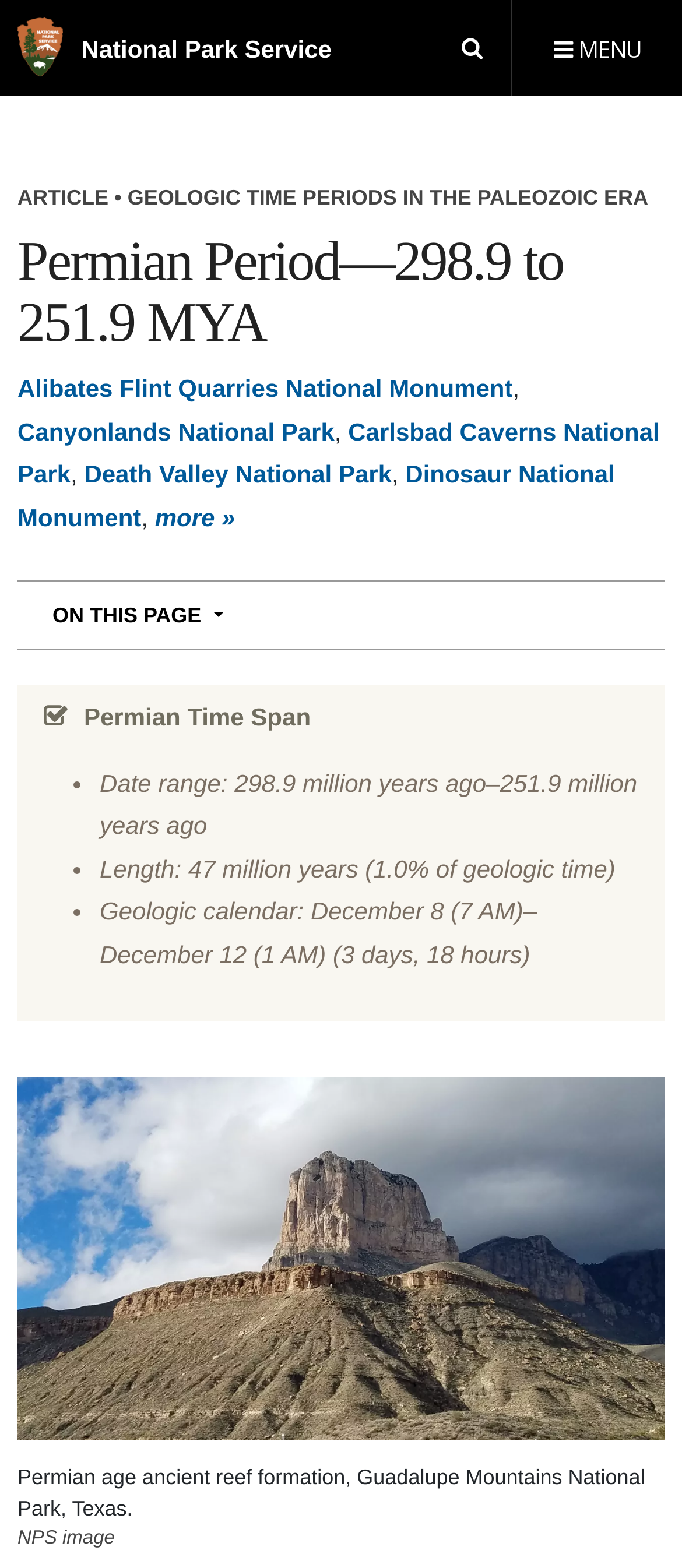What is the date range of the Permian Period?
Using the information from the image, answer the question thoroughly.

The date range of the Permian Period can be found in the list of details about the Permian Time Span, which states 'Date range: 298.9 million years ago–251.9 million years ago'.